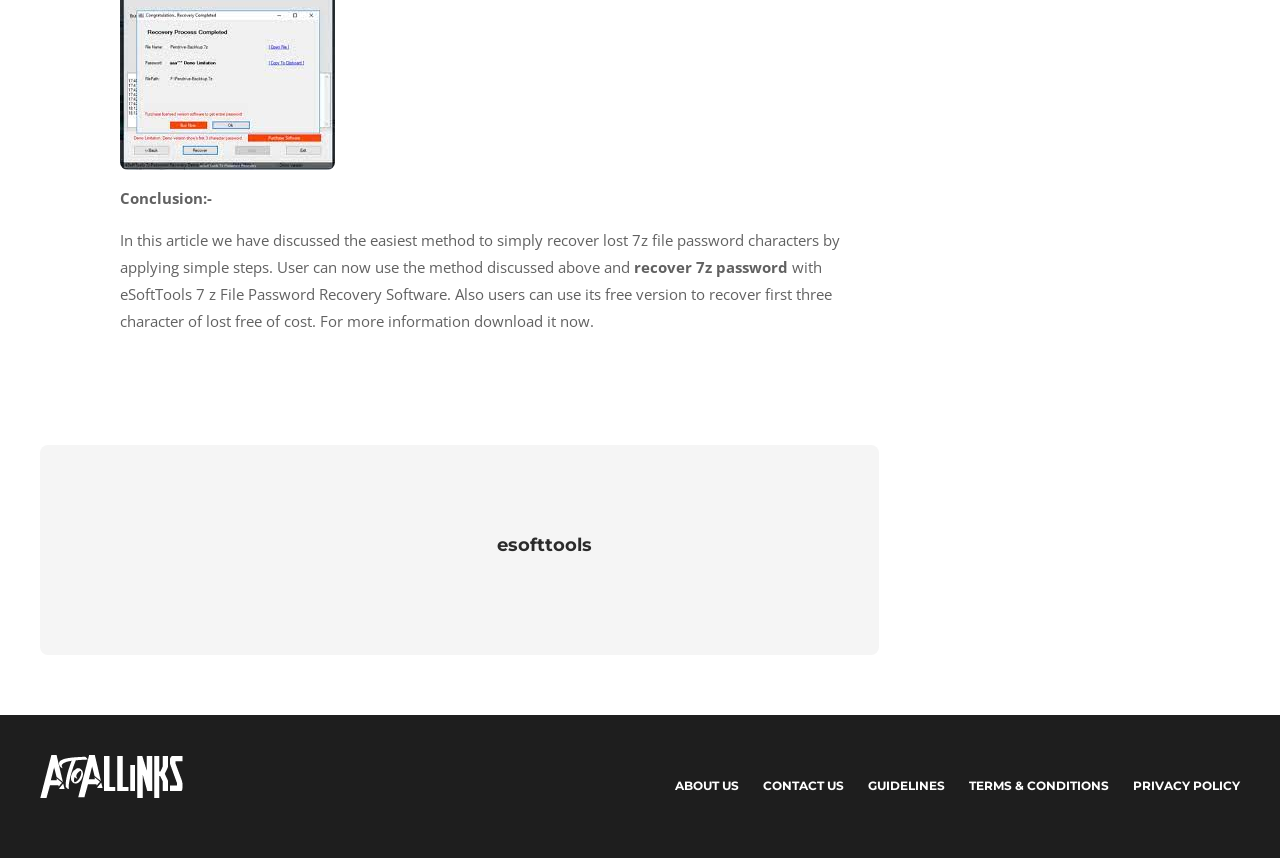What are the main sections of the website?
Using the screenshot, give a one-word or short phrase answer.

About Us, Contact Us, Guidelines, Terms & Conditions, Privacy Policy